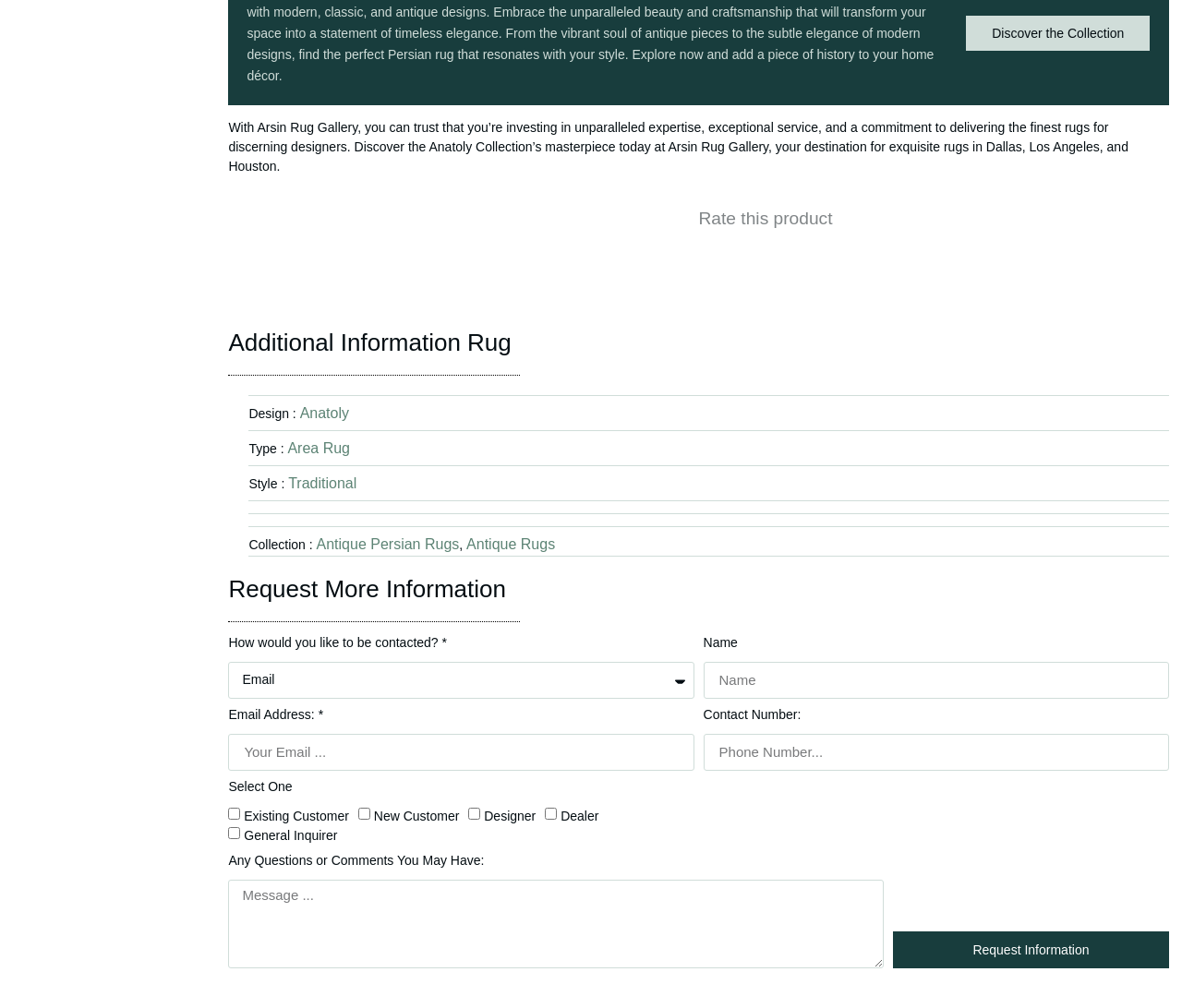Determine the bounding box coordinates of the clickable region to execute the instruction: "Rate this product". The coordinates should be four float numbers between 0 and 1, denoted as [left, top, right, bottom].

[0.591, 0.207, 0.704, 0.226]